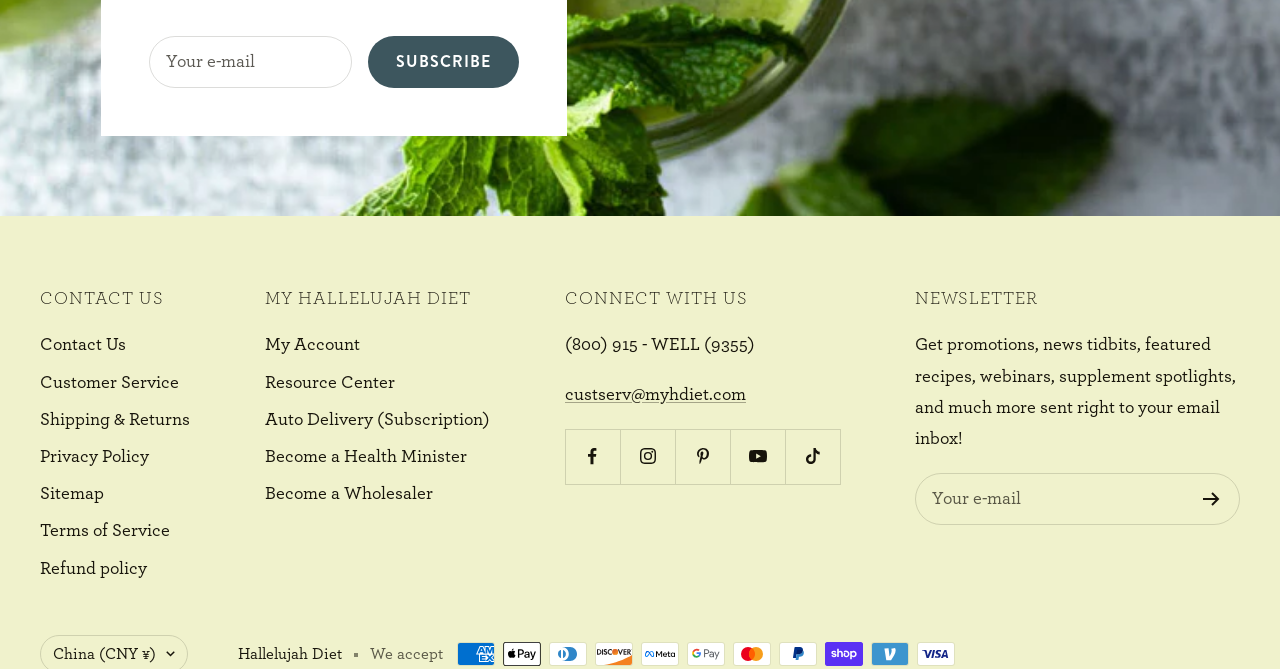Locate the bounding box of the UI element based on this description: "custserv@myhdiet.com". Provide four float numbers between 0 and 1 as [left, top, right, bottom].

[0.441, 0.576, 0.583, 0.603]